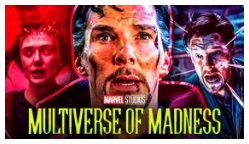Based on what you see in the screenshot, provide a thorough answer to this question: What color are the bold letters at the bottom of the poster?

The caption describes the title 'MULTIVERSE OF MADNESS' as prominently displaying in bold yellow letters at the bottom of the poster, indicating that the color of the bold letters is yellow.